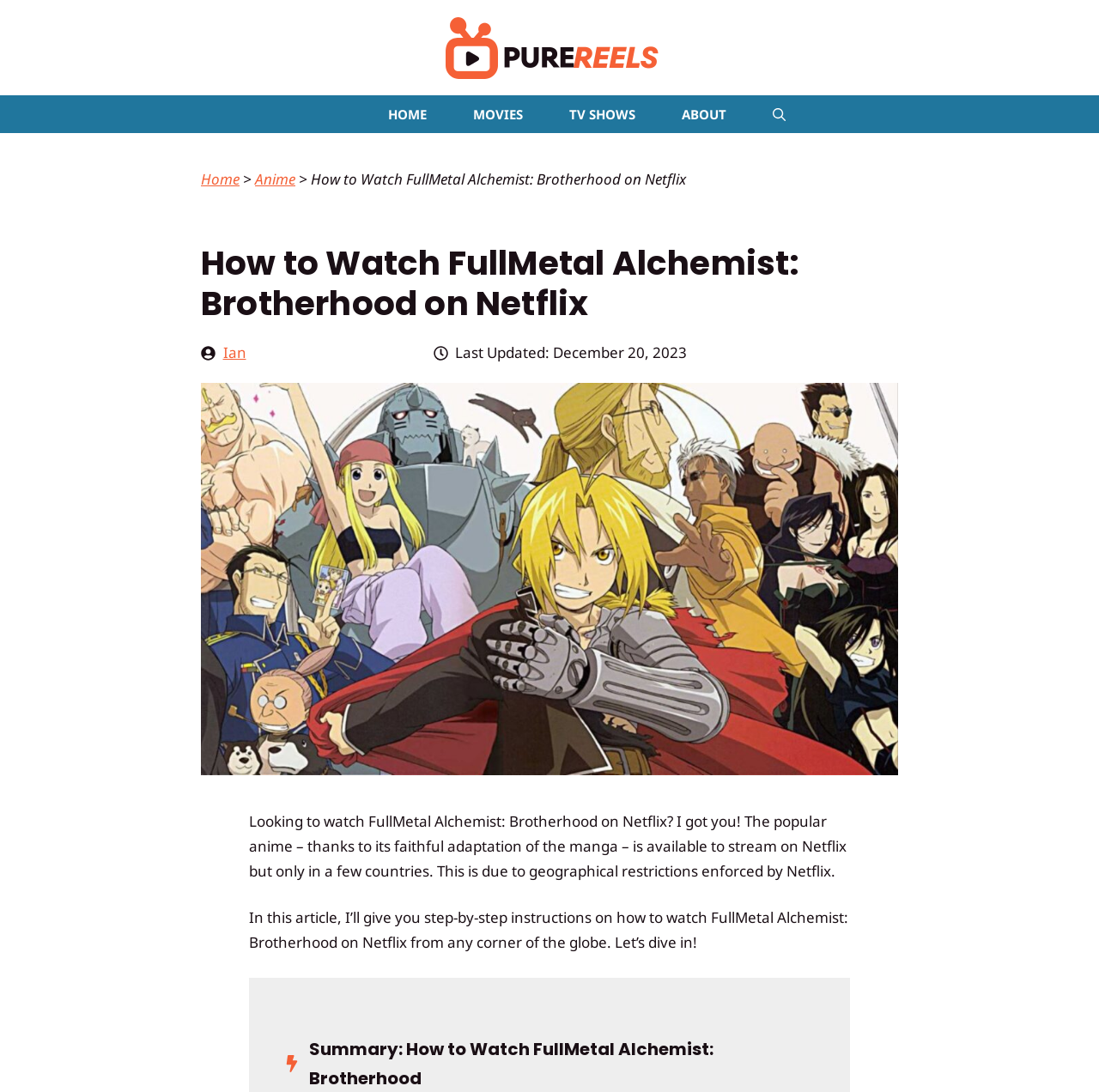Please determine the bounding box coordinates for the element with the description: "TV SHOWS".

[0.496, 0.087, 0.599, 0.122]